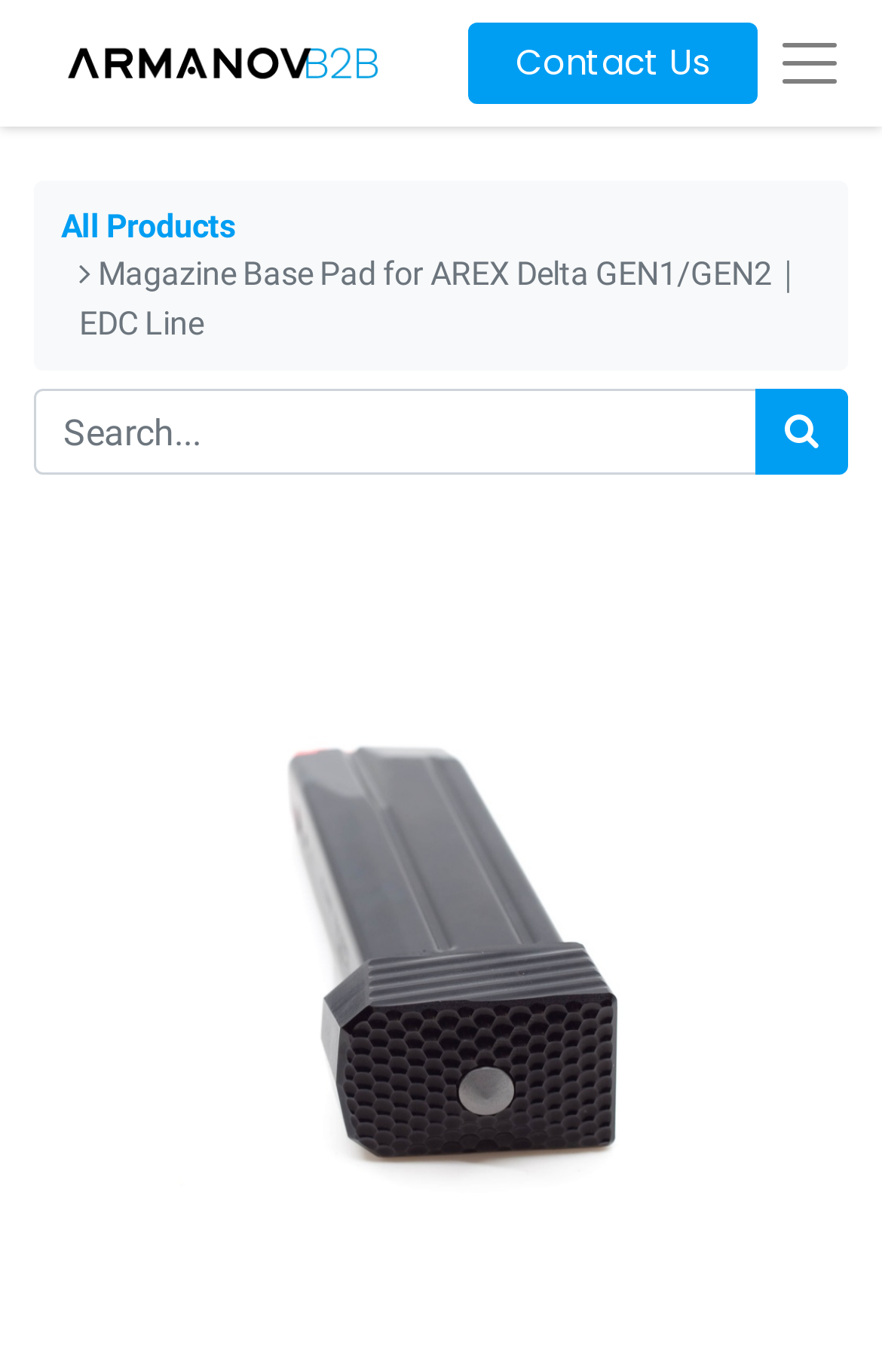Answer the question using only one word or a concise phrase: How many navigation links are there?

3